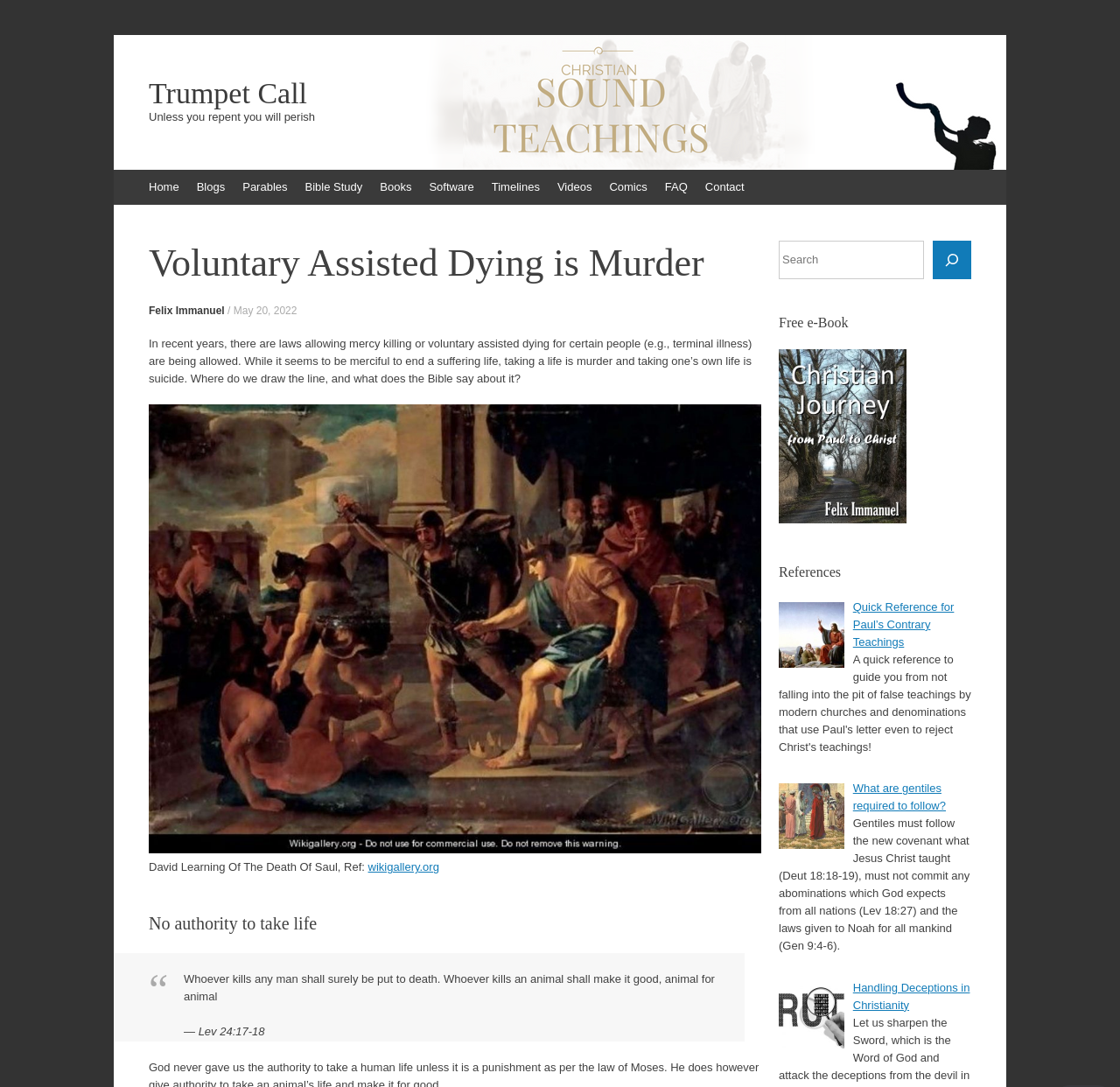Provide a one-word or short-phrase response to the question:
How many links are there in the navigation menu?

12